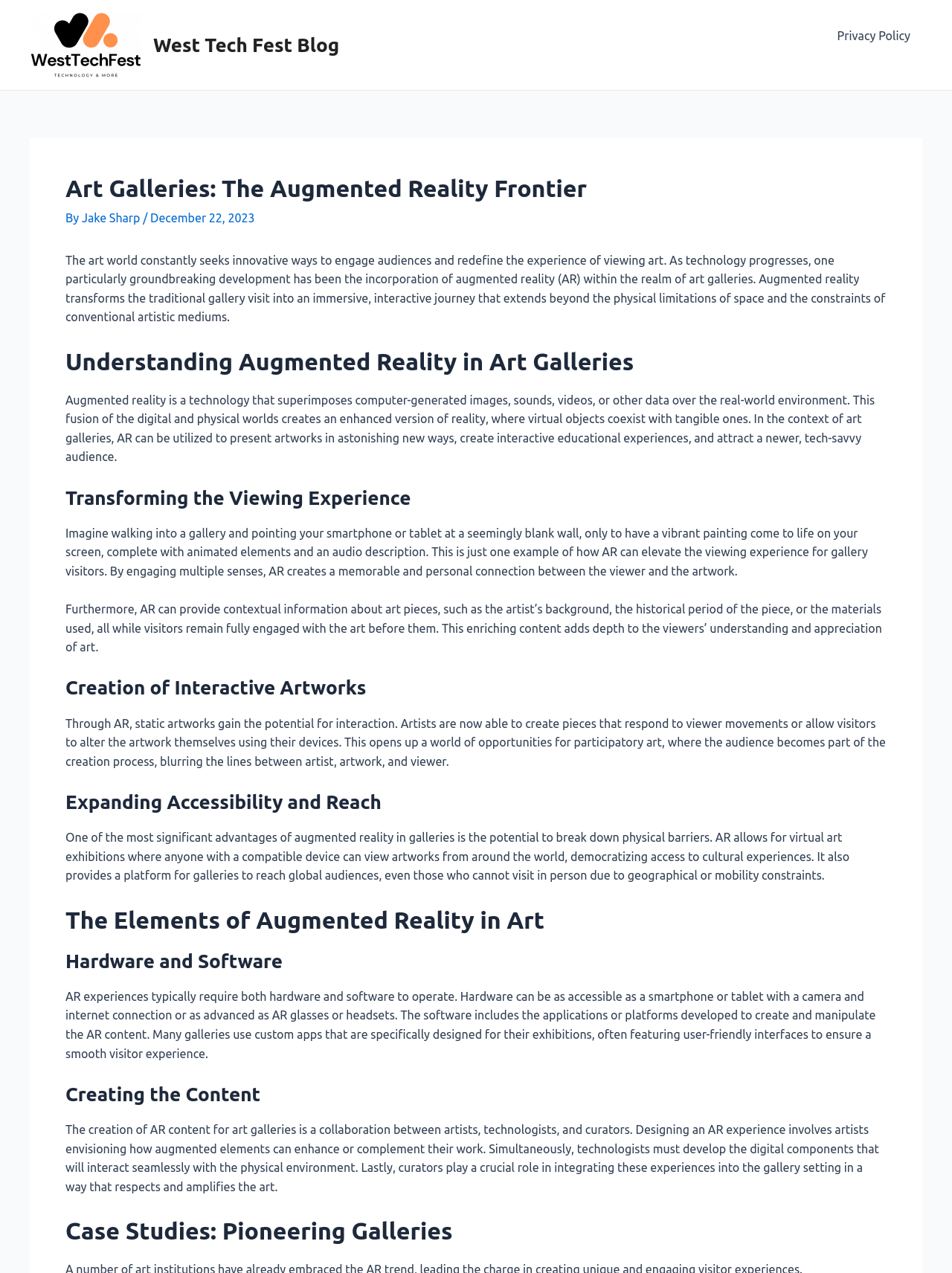What is the benefit of AR in terms of accessibility?
Using the screenshot, give a one-word or short phrase answer.

Breaking down physical barriers